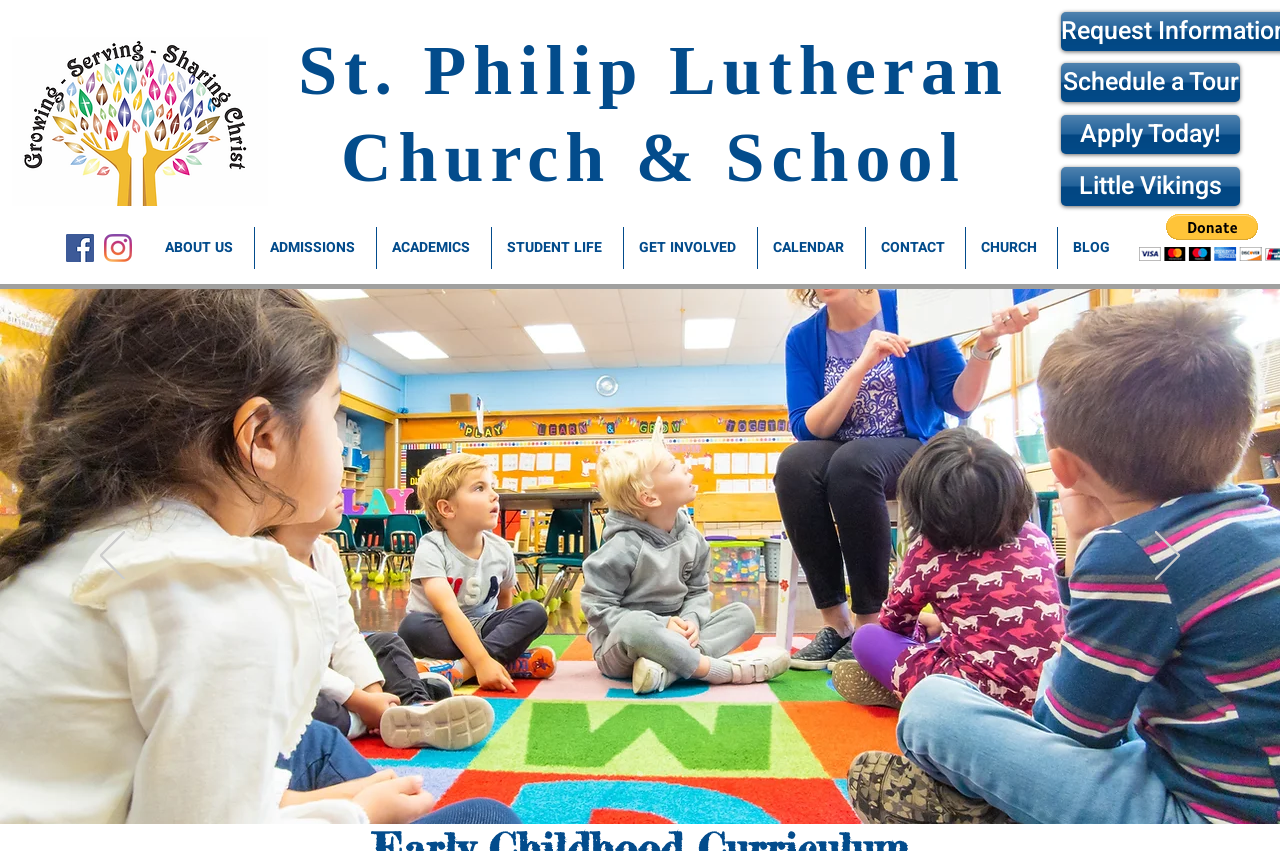Locate the bounding box coordinates of the element I should click to achieve the following instruction: "Click the Facebook social icon".

[0.052, 0.275, 0.073, 0.308]